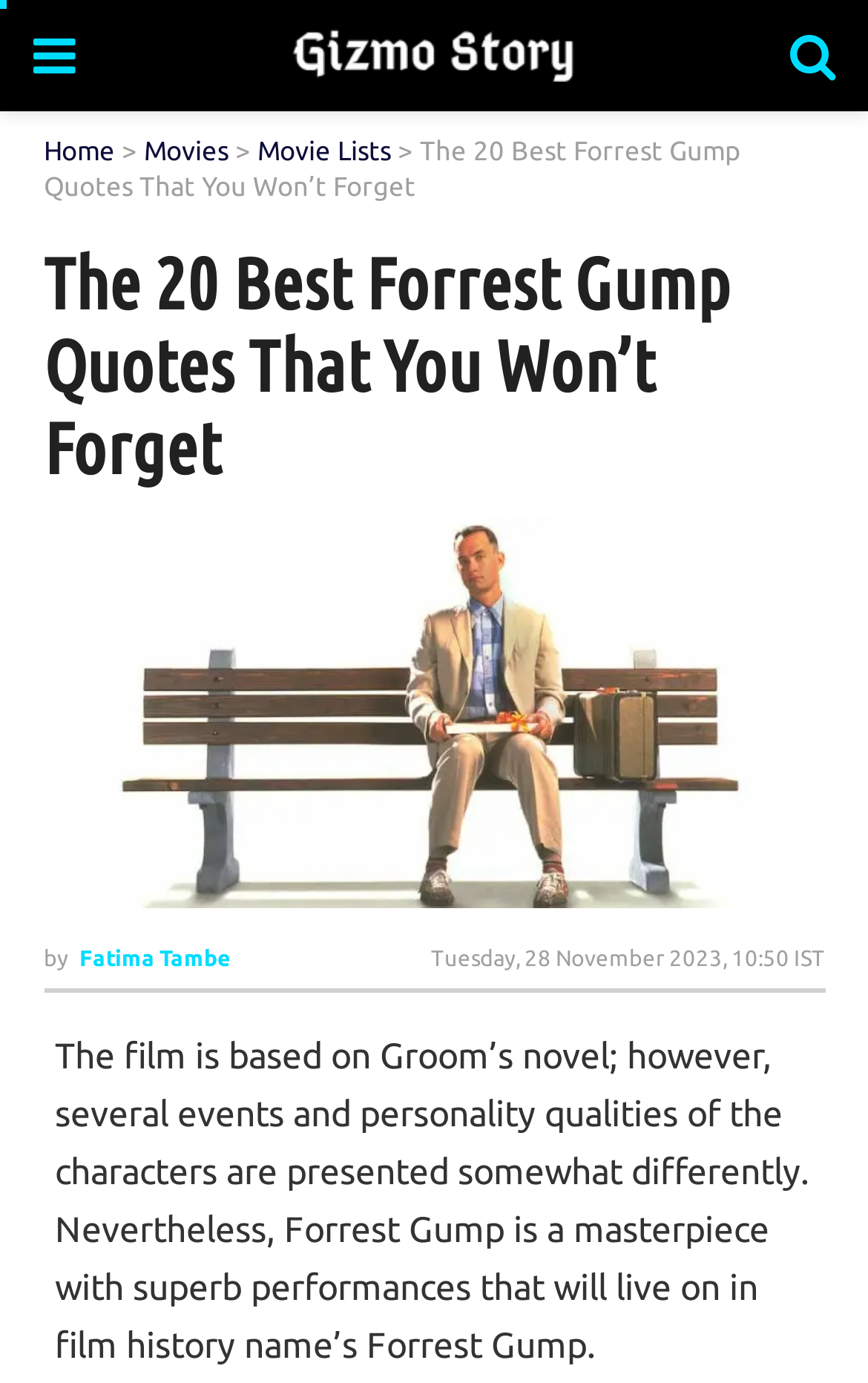How many navigation links are there?
Provide a detailed and extensive answer to the question.

The answer can be found by counting the number of link elements that are children of the root element, excluding the link element with the text 'Gizmo Story'. There are three such link elements: 'Home', 'Movies', and 'Movie Lists'.